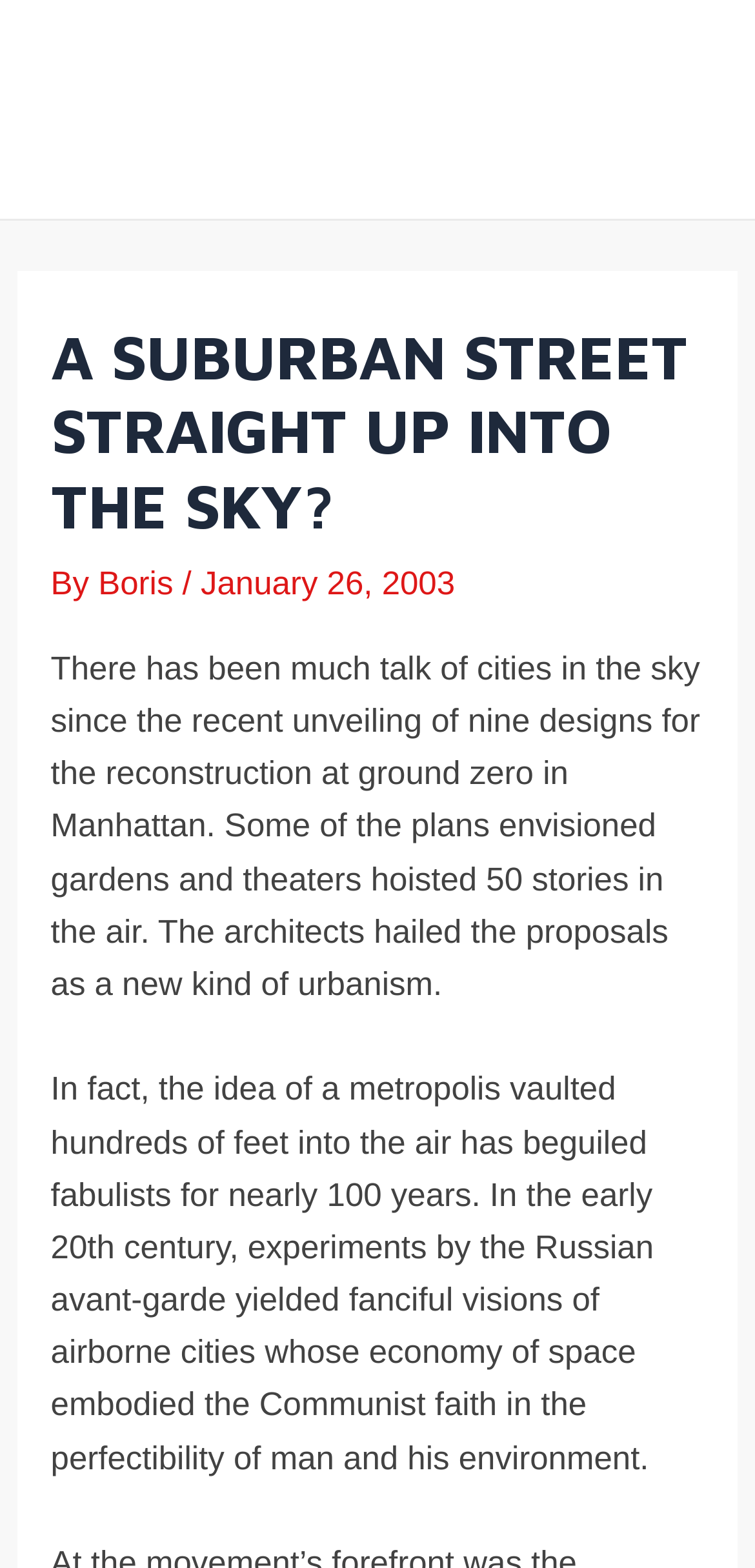Locate the primary headline on the webpage and provide its text.

A SUBURBAN STREET STRAIGHT UP INTO THE SKY?